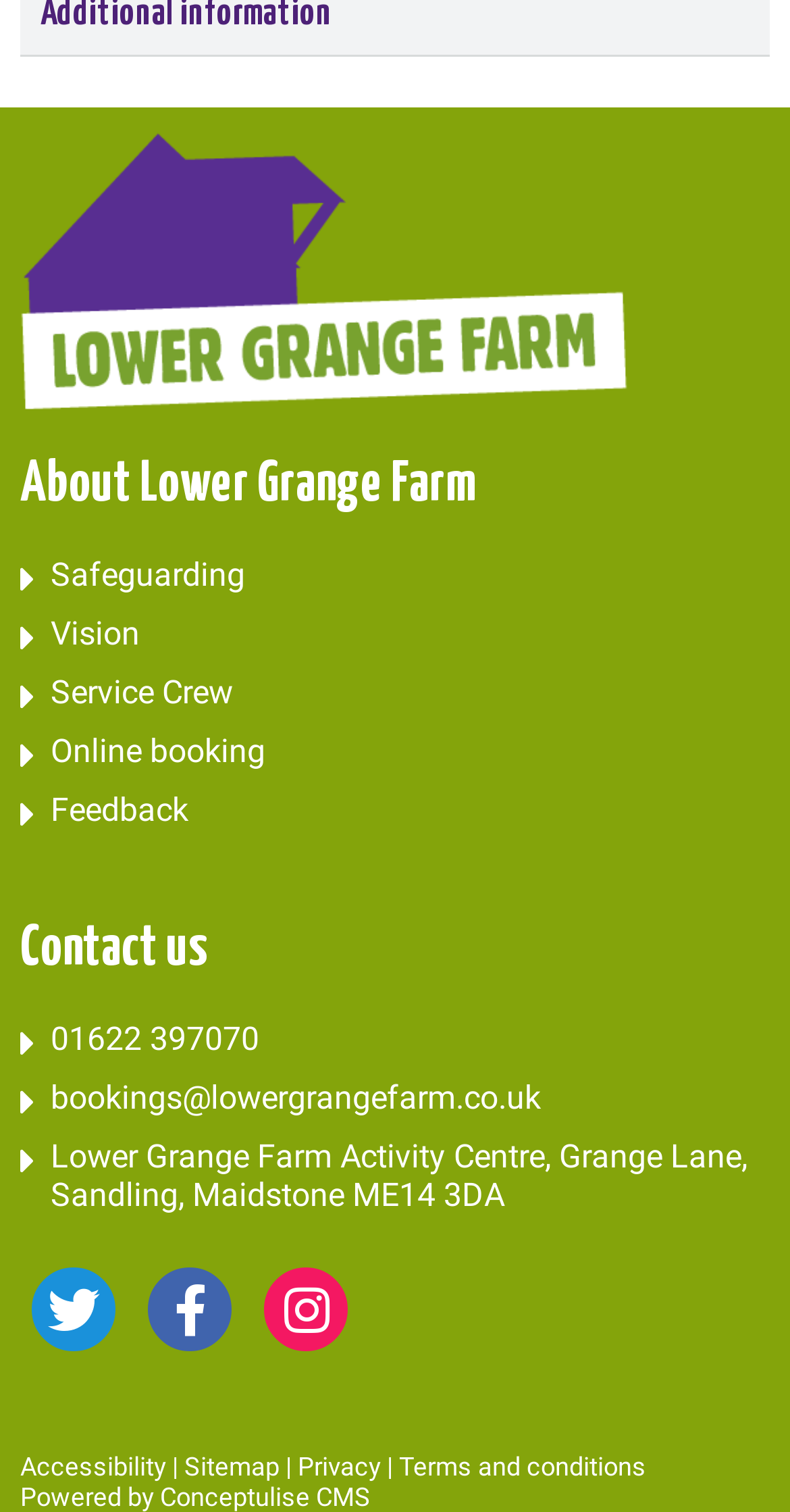Provide the bounding box coordinates of the area you need to click to execute the following instruction: "Click the 'Safeguarding' link".

[0.064, 0.367, 0.31, 0.392]